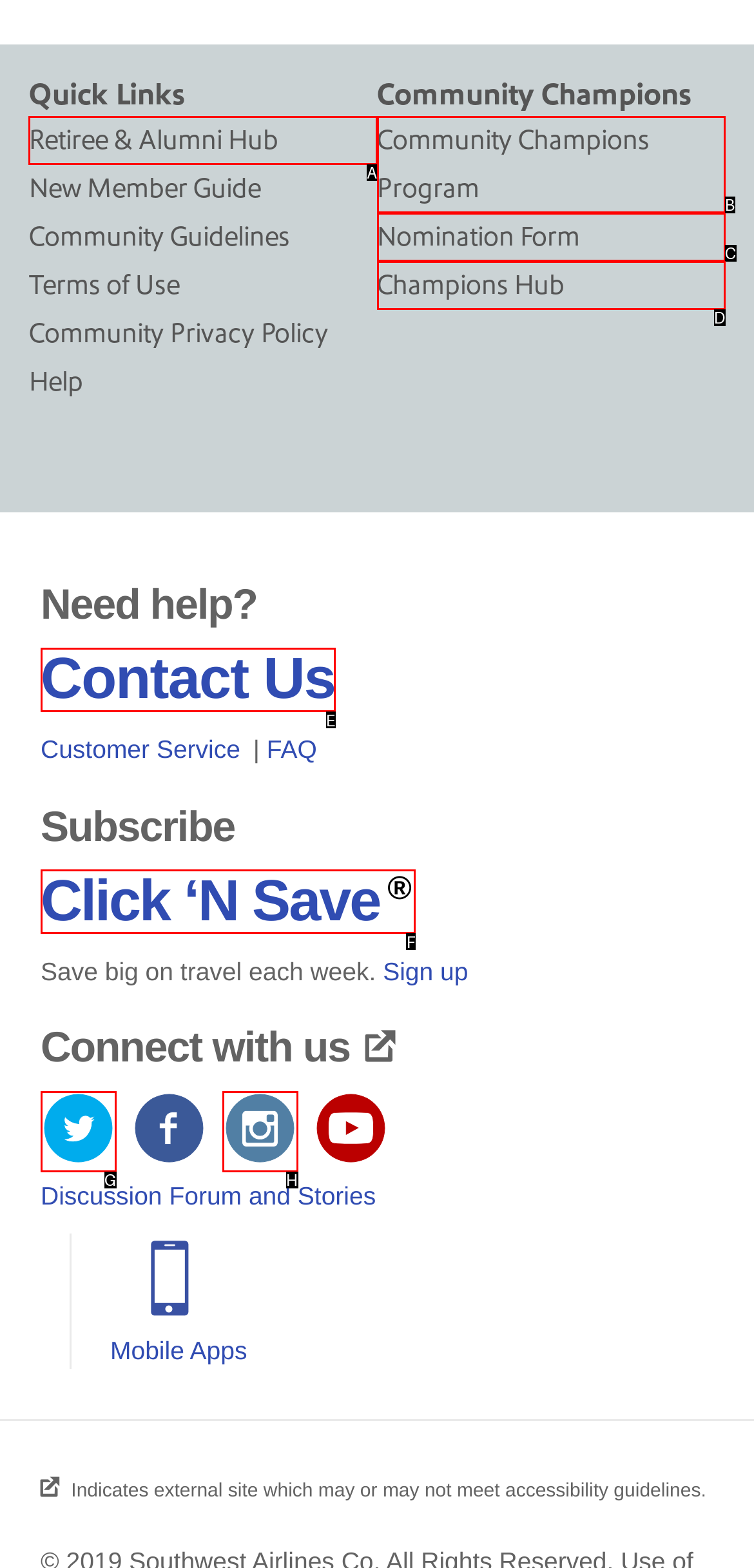Tell me which one HTML element I should click to complete the following task: Click on Retiree & Alumni Hub Answer with the option's letter from the given choices directly.

A